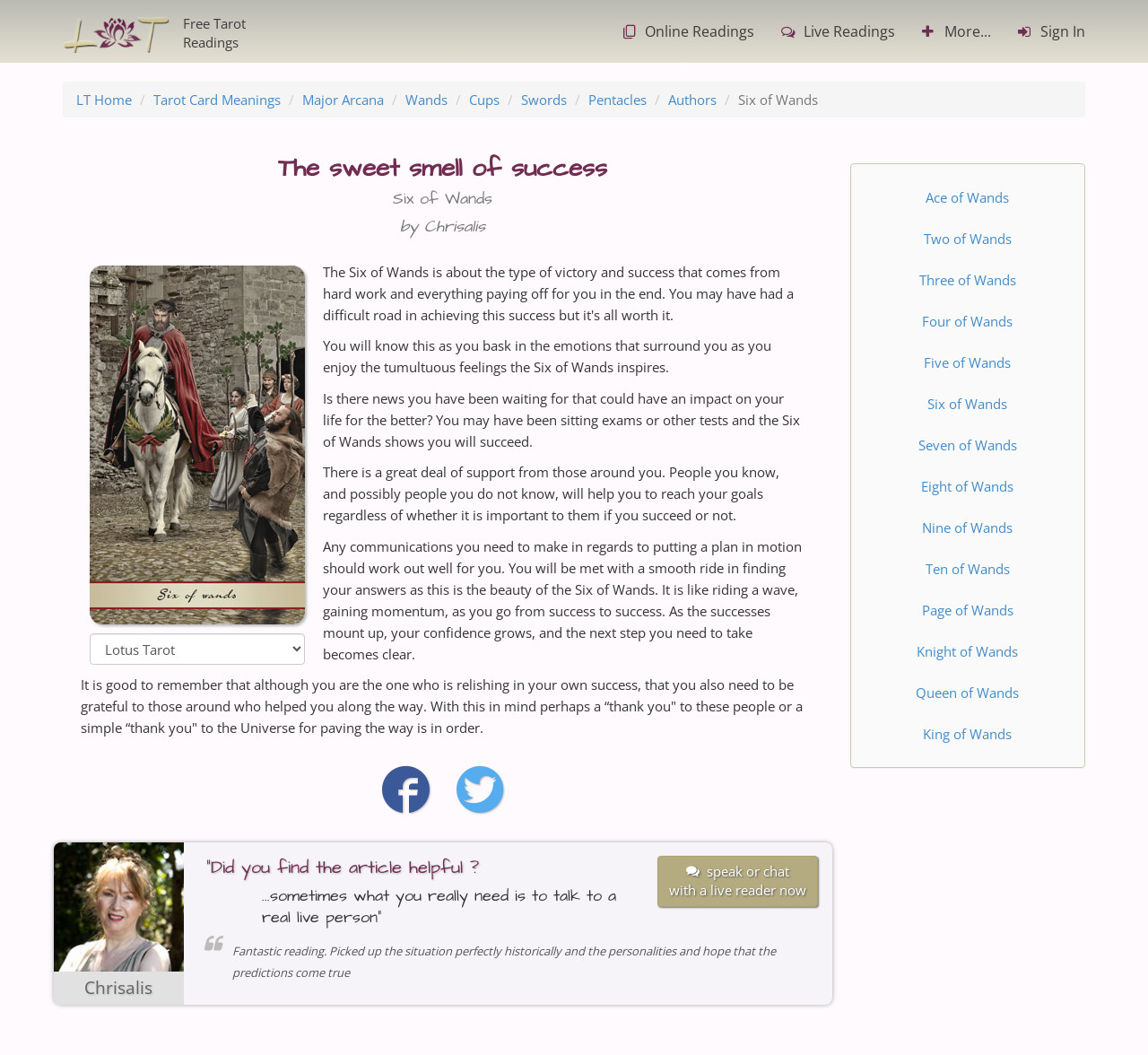Locate the bounding box coordinates of the clickable region necessary to complete the following instruction: "Click on the Lotus Tarot Logo". Provide the coordinates in the format of four float numbers between 0 and 1, i.e., [left, top, right, bottom].

[0.055, 0.016, 0.148, 0.05]